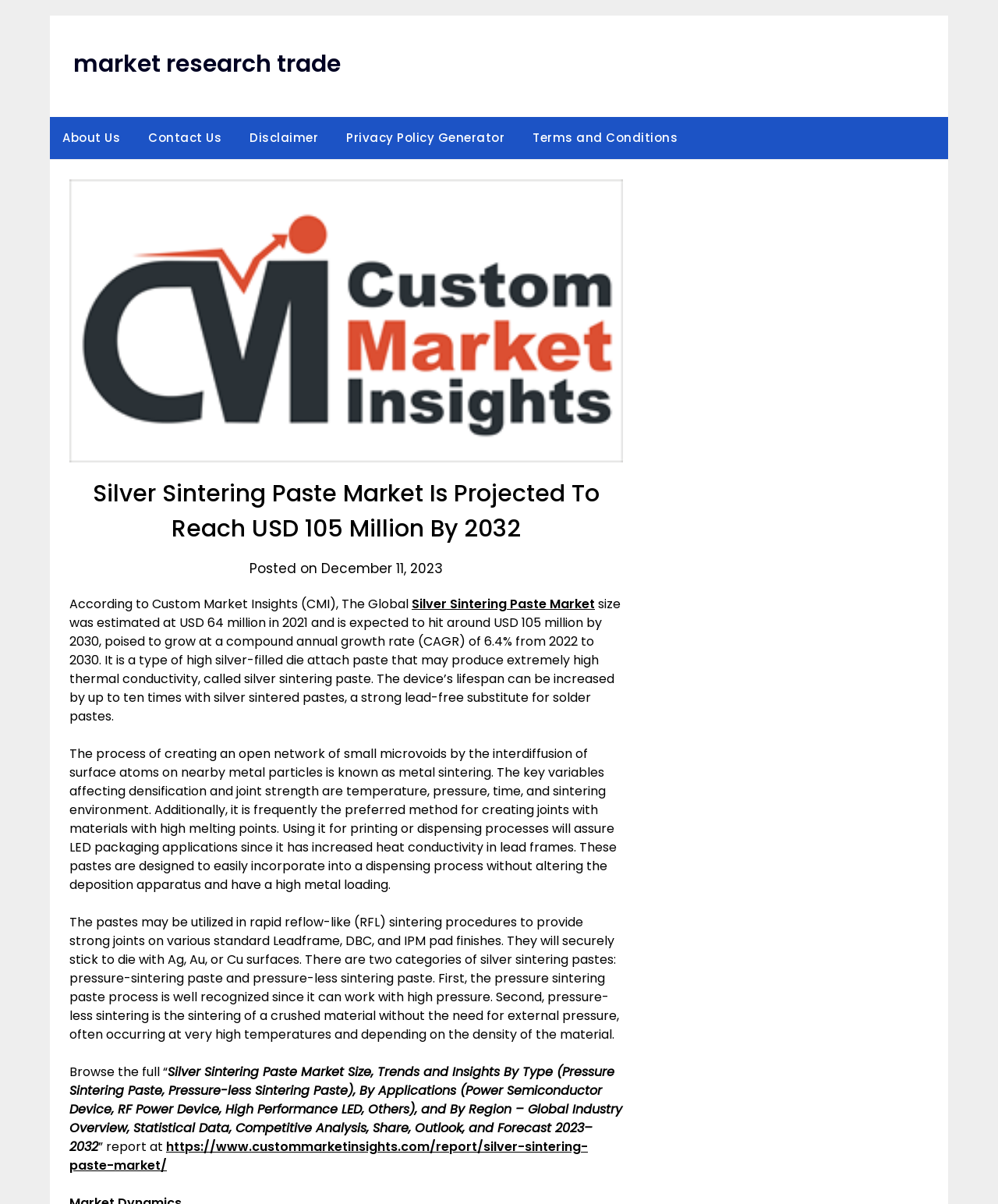What is the purpose of silver sintering paste in LED packaging applications?
Using the image as a reference, give a one-word or short phrase answer.

Increases heat conductivity